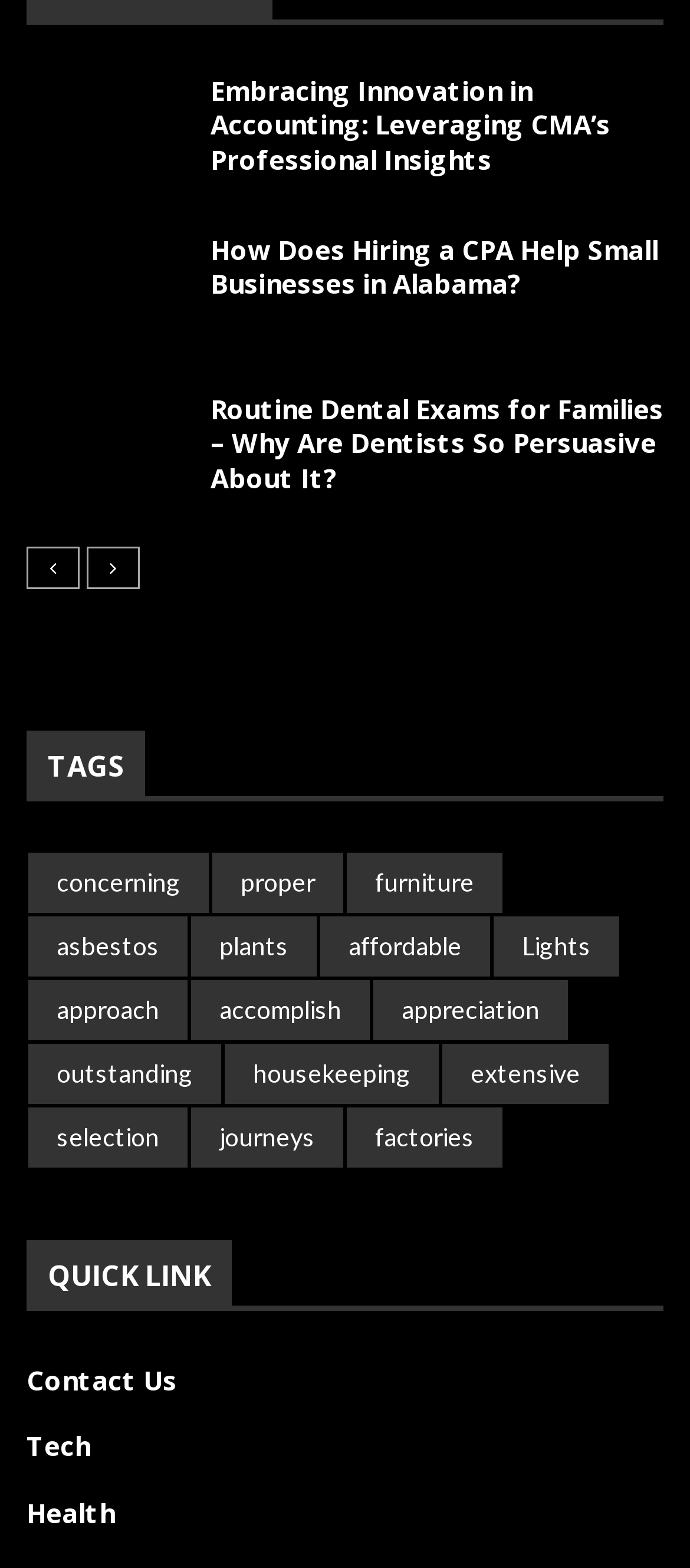Please specify the bounding box coordinates of the area that should be clicked to accomplish the following instruction: "Click on the tag concerning". The coordinates should consist of four float numbers between 0 and 1, i.e., [left, top, right, bottom].

[0.041, 0.543, 0.303, 0.582]